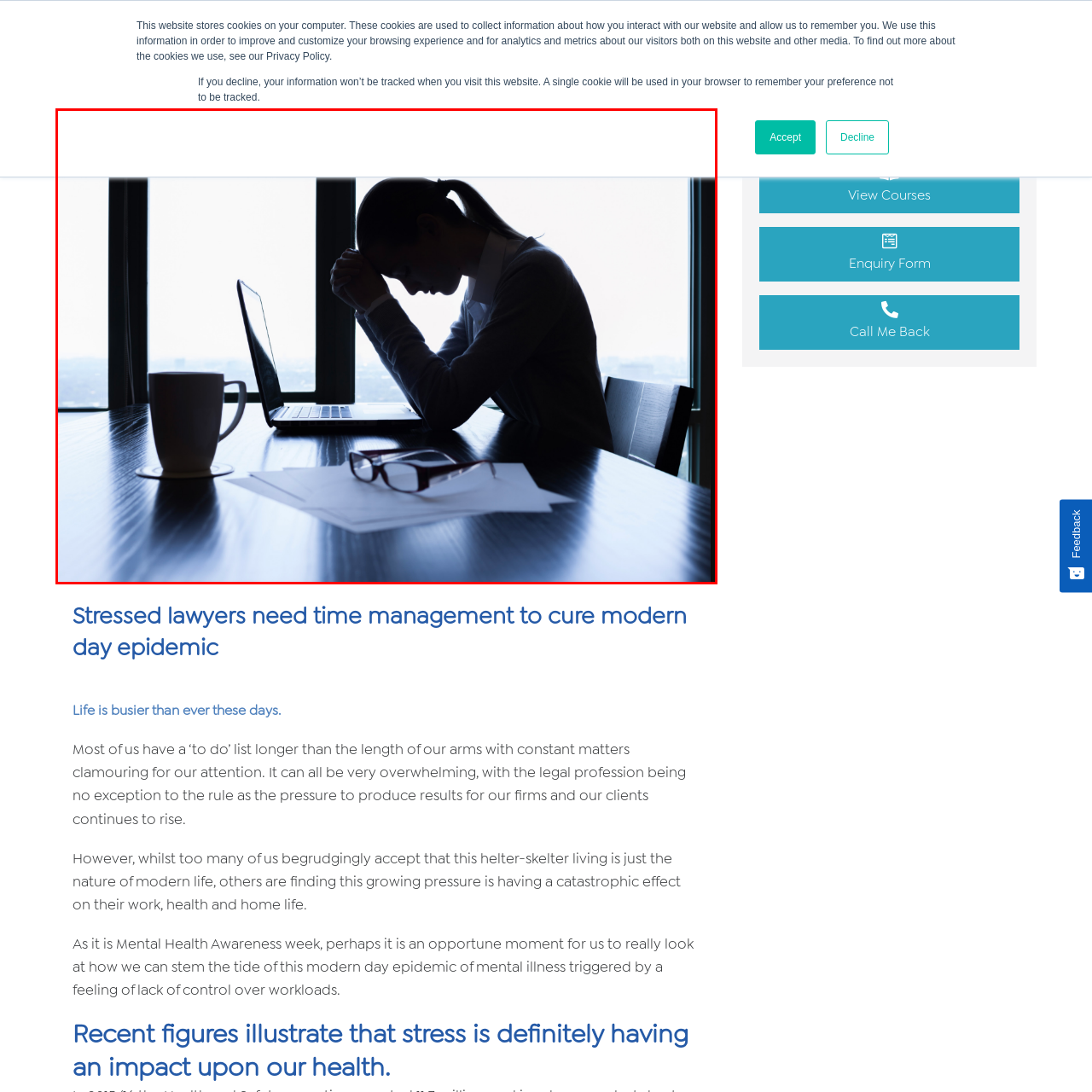What is outside the large windows?
Focus on the red-bounded area of the image and reply with one word or a short phrase.

Busy cityscape